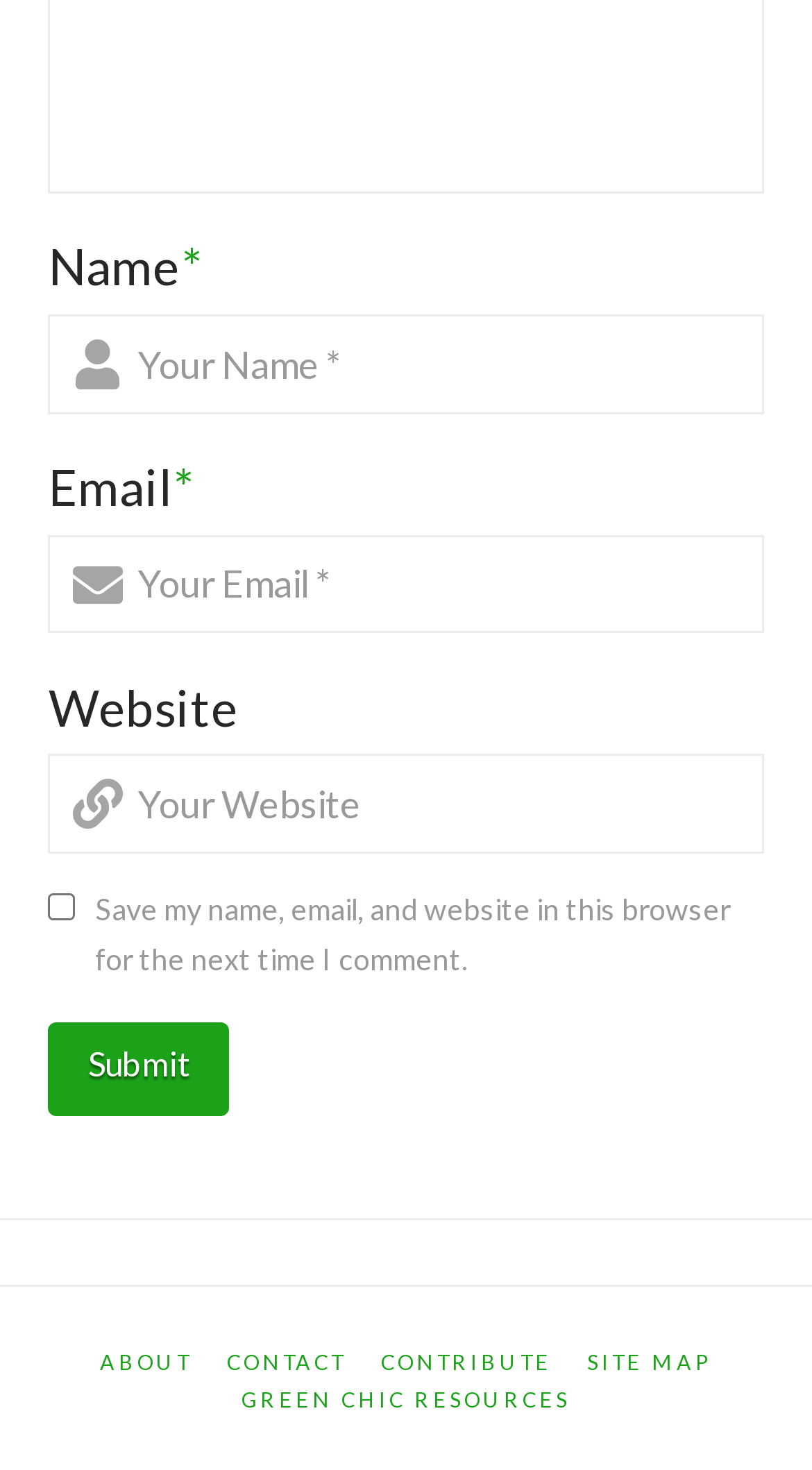Pinpoint the bounding box coordinates of the area that should be clicked to complete the following instruction: "select currency". The coordinates must be given as four float numbers between 0 and 1, i.e., [left, top, right, bottom].

None